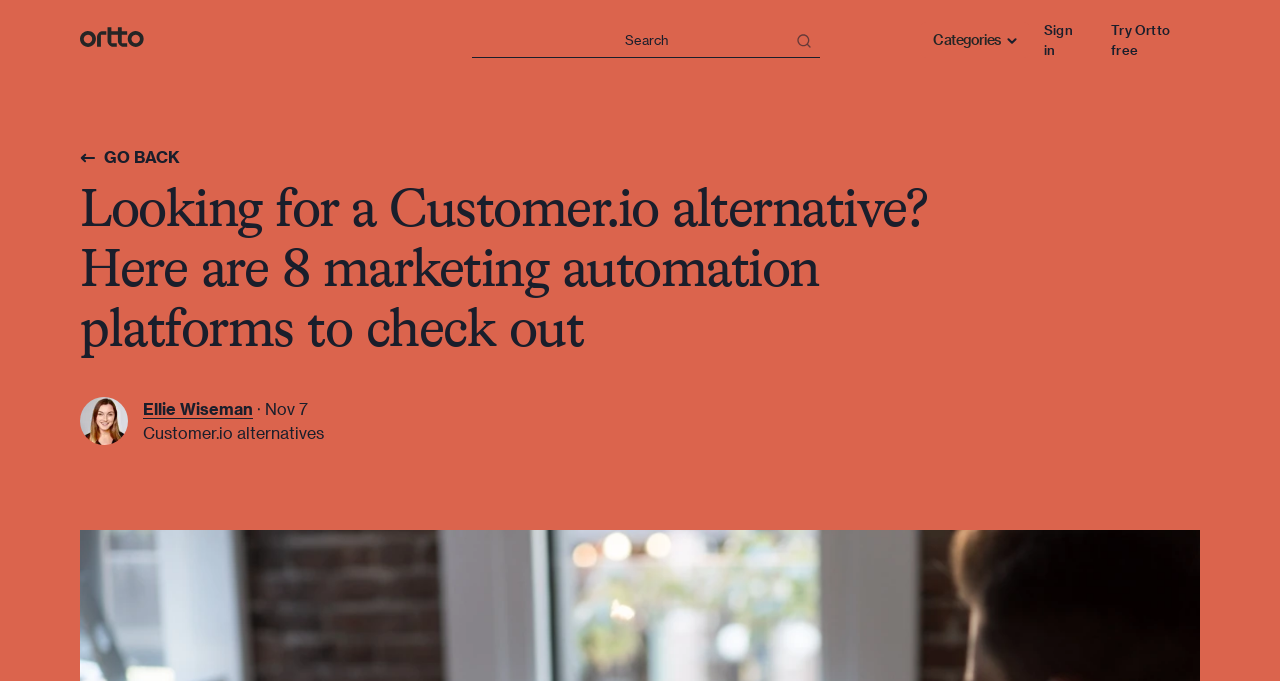Locate and provide the bounding box coordinates for the HTML element that matches this description: "Search".

[0.369, 0.032, 0.641, 0.085]